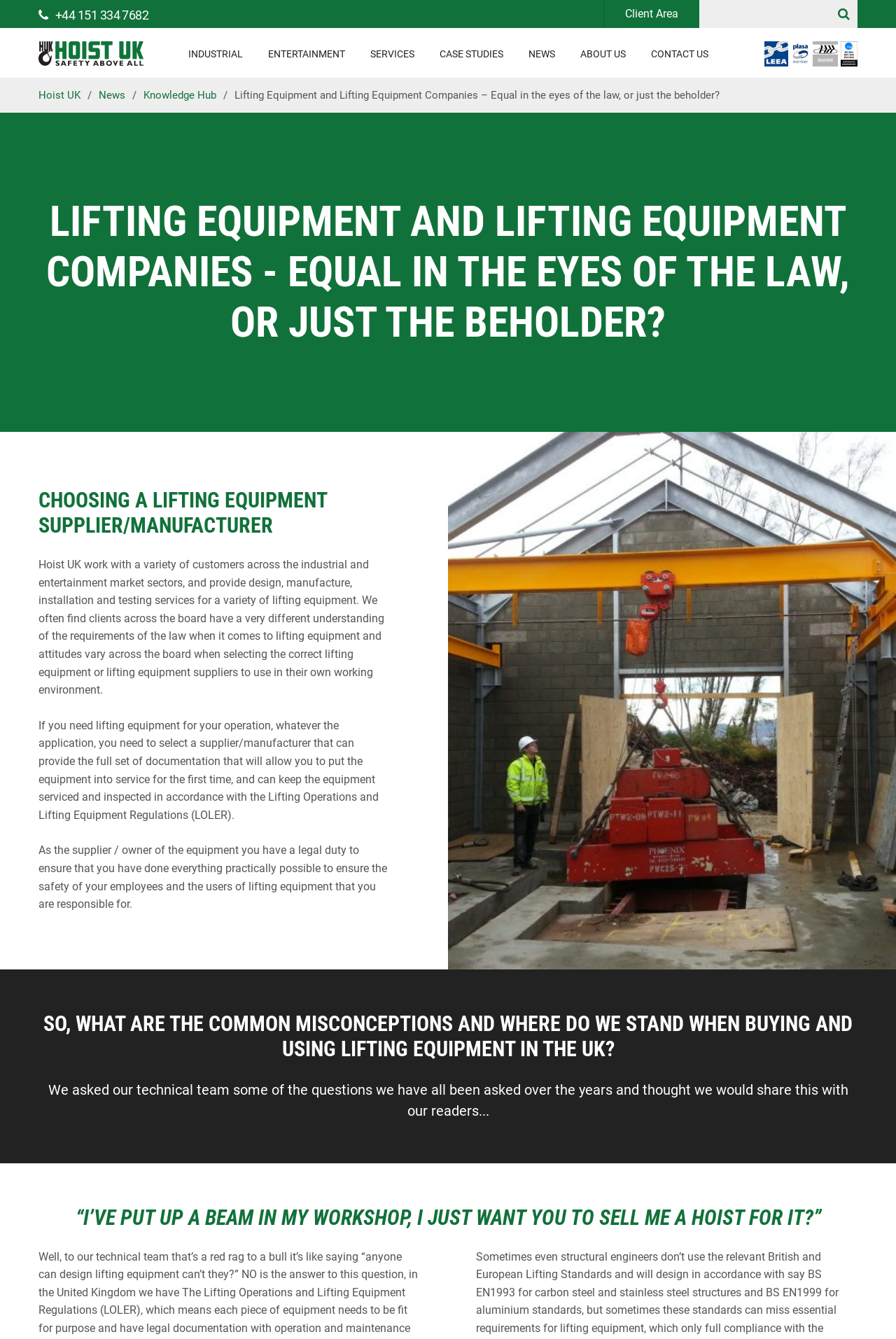Could you please study the image and provide a detailed answer to the question:
What are the different market sectors mentioned on the webpage?

The webpage mentions that Hoist UK works with a variety of customers across the industrial and entertainment market sectors, which can be found in the paragraph starting with 'Hoist UK work with a variety of customers...'.